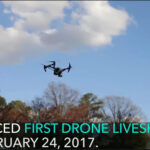Answer briefly with one word or phrase:
What is the background of the image?

A landscape with trees